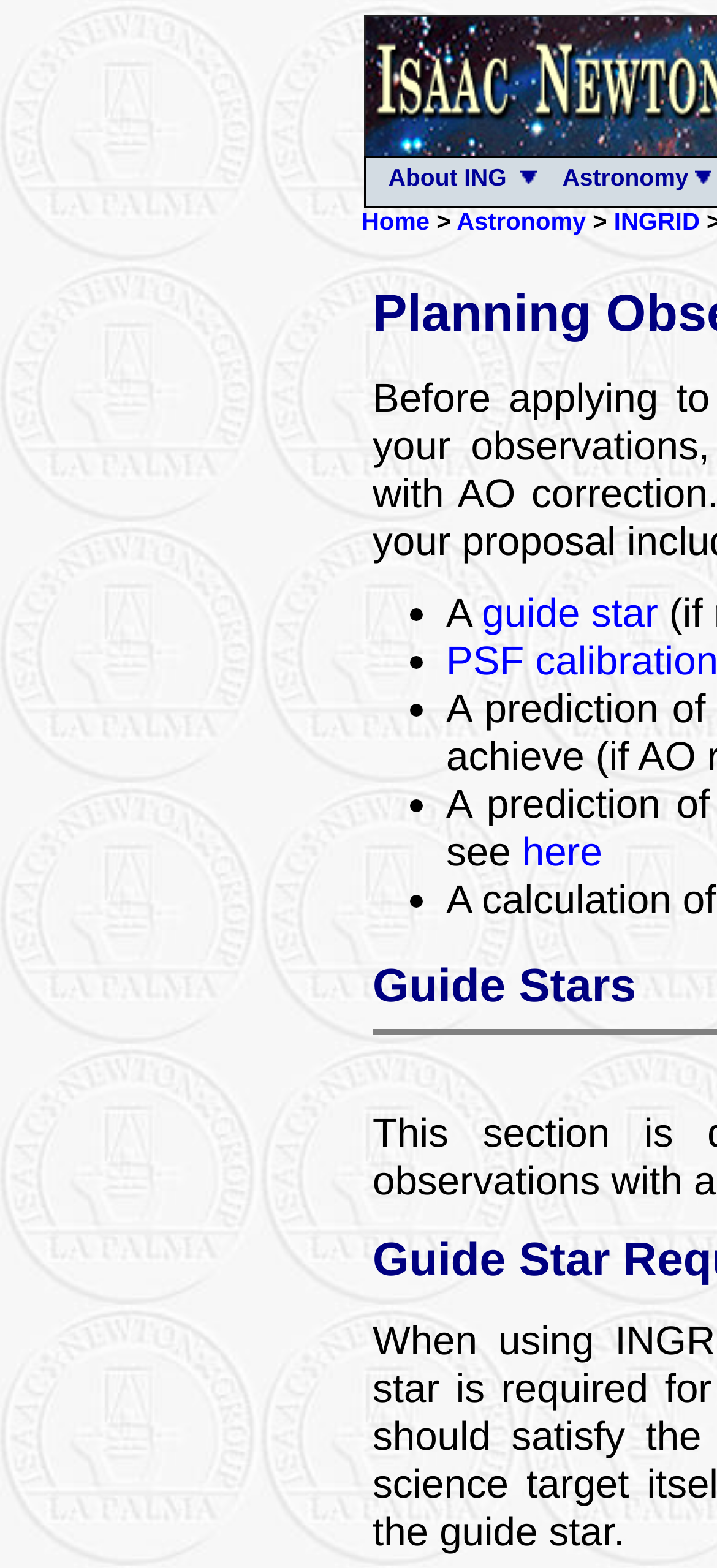Please find the bounding box coordinates for the clickable element needed to perform this instruction: "browse food and diet tips".

None